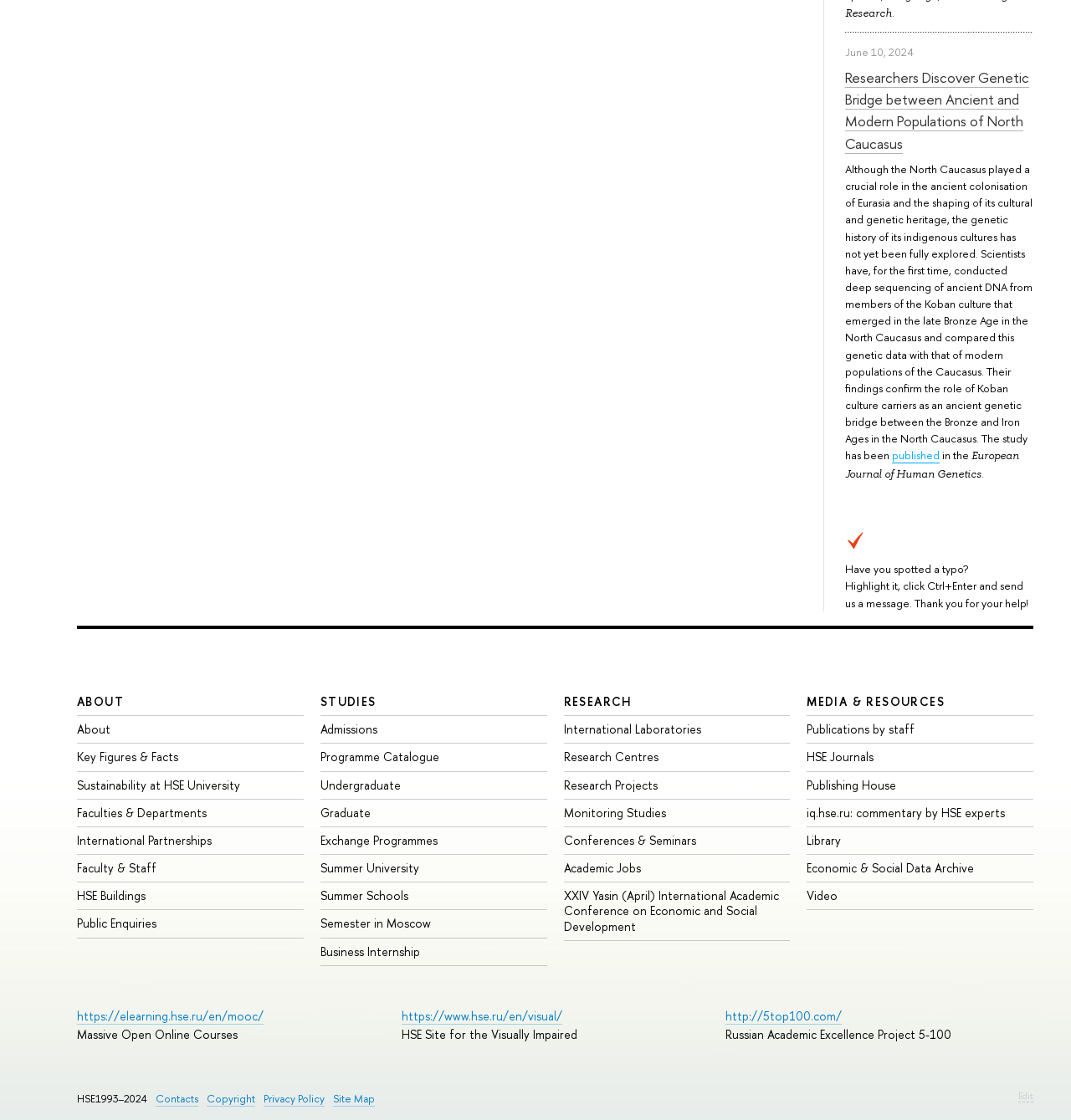Please specify the bounding box coordinates of the element that should be clicked to execute the given instruction: 'Visit the RESEARCH section'. Ensure the coordinates are four float numbers between 0 and 1, expressed as [left, top, right, bottom].

[0.526, 0.619, 0.59, 0.633]